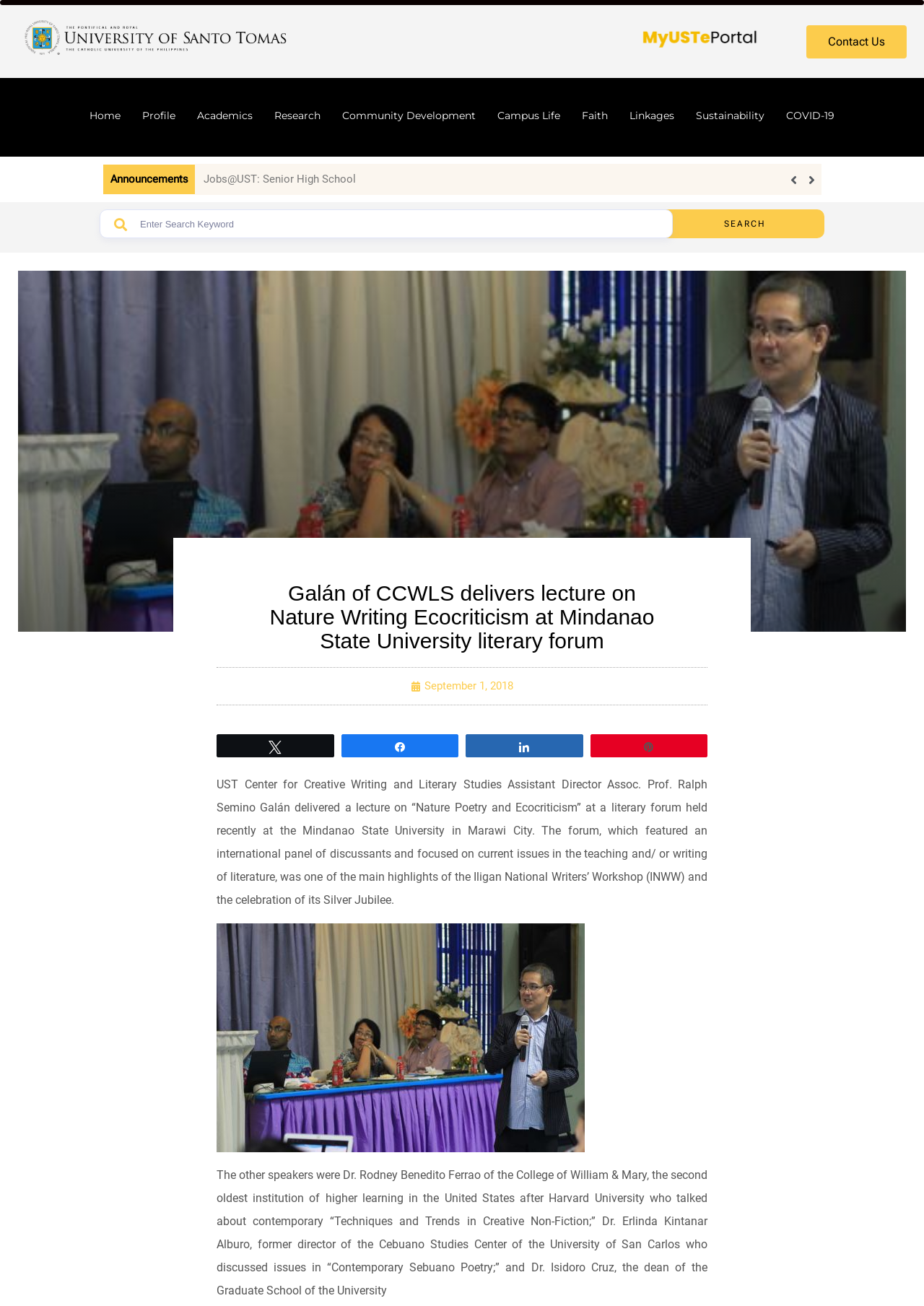Identify the bounding box coordinates of the element that should be clicked to fulfill this task: "Click on the 'Next slide' button". The coordinates should be provided as four float numbers between 0 and 1, i.e., [left, top, right, bottom].

[0.868, 0.125, 0.889, 0.15]